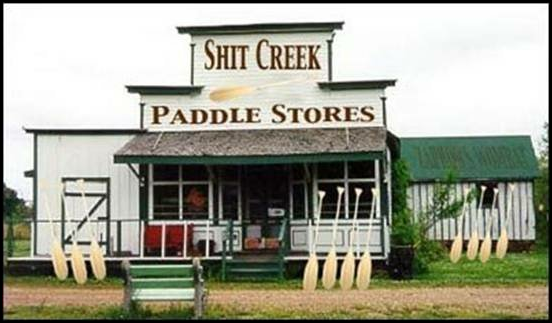What type of products does the store sell?
Using the information from the image, give a concise answer in one word or a short phrase.

Paddles